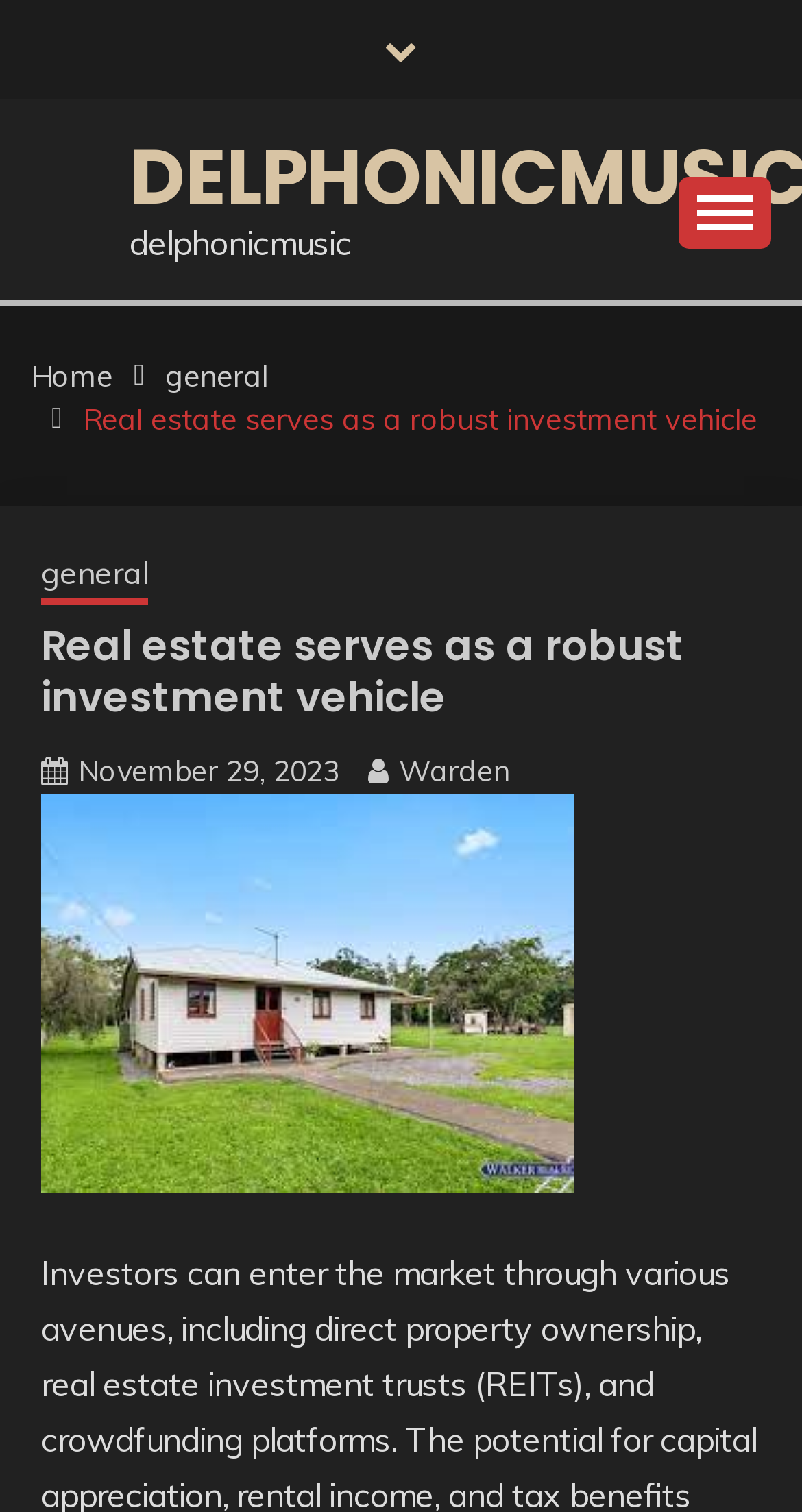Please specify the bounding box coordinates in the format (top-left x, top-left y, bottom-right x, bottom-right y), with all values as floating point numbers between 0 and 1. Identify the bounding box of the UI element described by: November 29, 2023November 29, 2023

[0.097, 0.497, 0.423, 0.522]